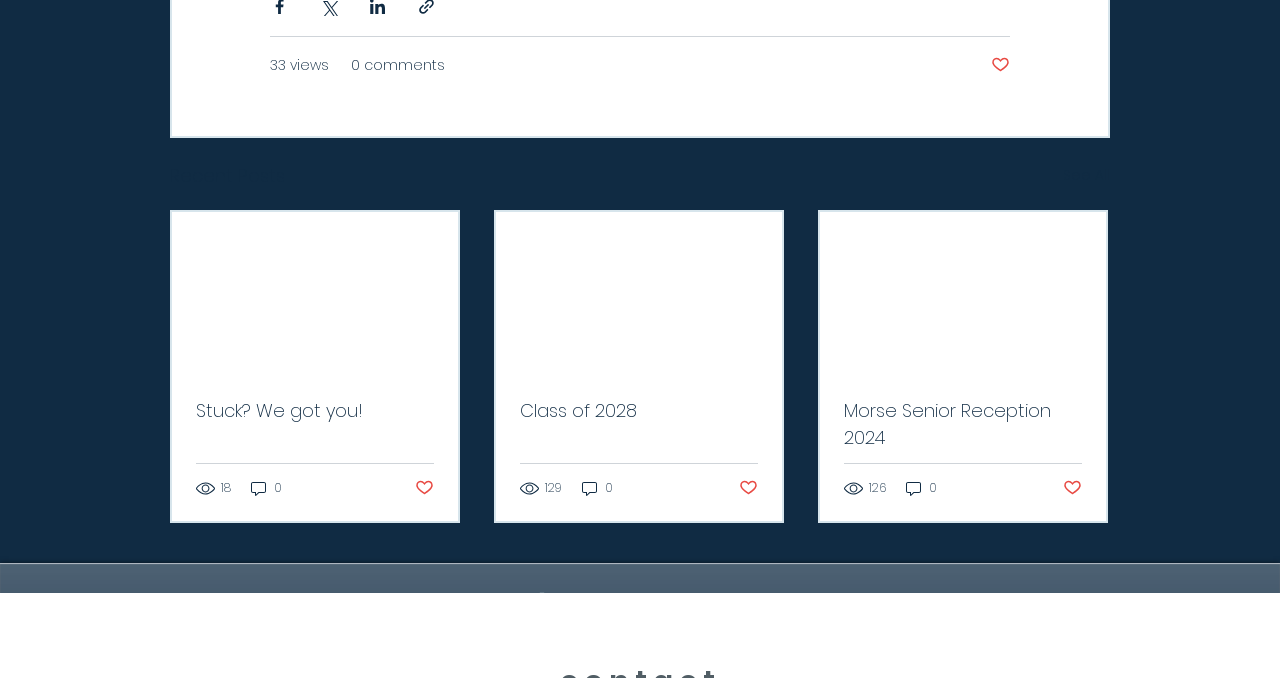What is the number of views for the first post?
Refer to the image and provide a detailed answer to the question.

The first post has a generic element with the text '33 views', which indicates the number of views for that post.